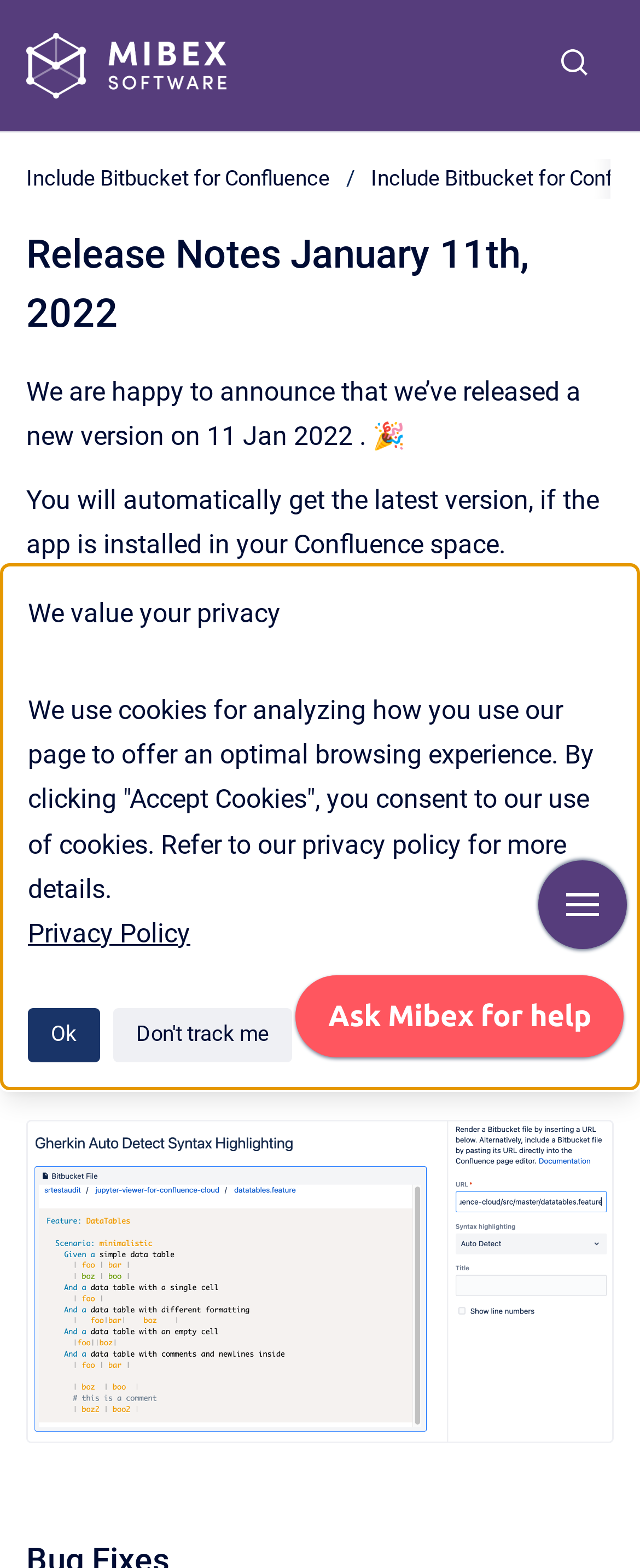What is the purpose of the cookies used by this website?
Refer to the image and give a detailed answer to the question.

I found the purpose of the cookies by looking at the text 'We use cookies for analyzing how you use our page to offer an optimal browsing experience'.